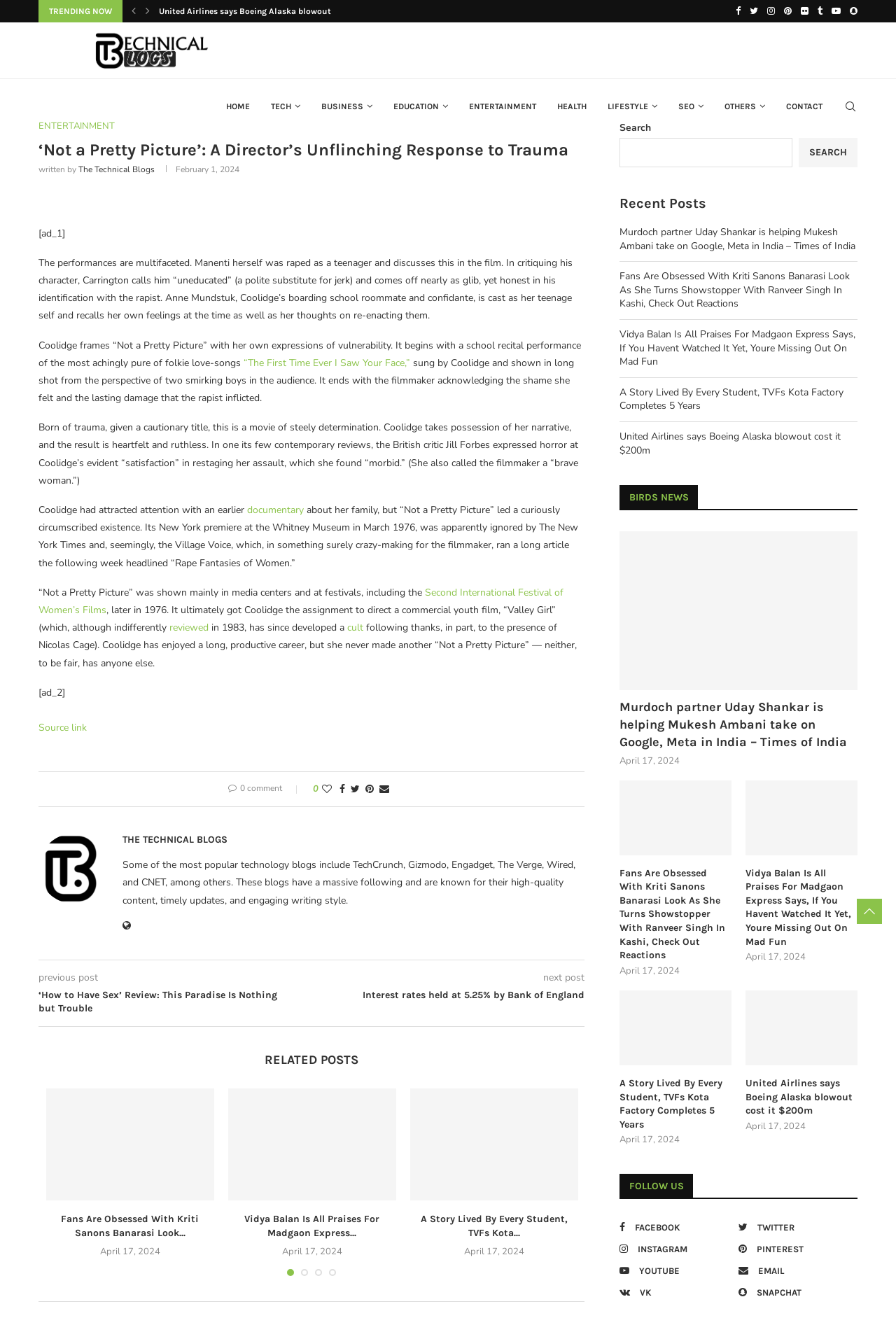Please provide the bounding box coordinates in the format (top-left x, top-left y, bottom-right x, bottom-right y). Remember, all values are floating point numbers between 0 and 1. What is the bounding box coordinate of the region described as: Source link

[0.043, 0.544, 0.097, 0.554]